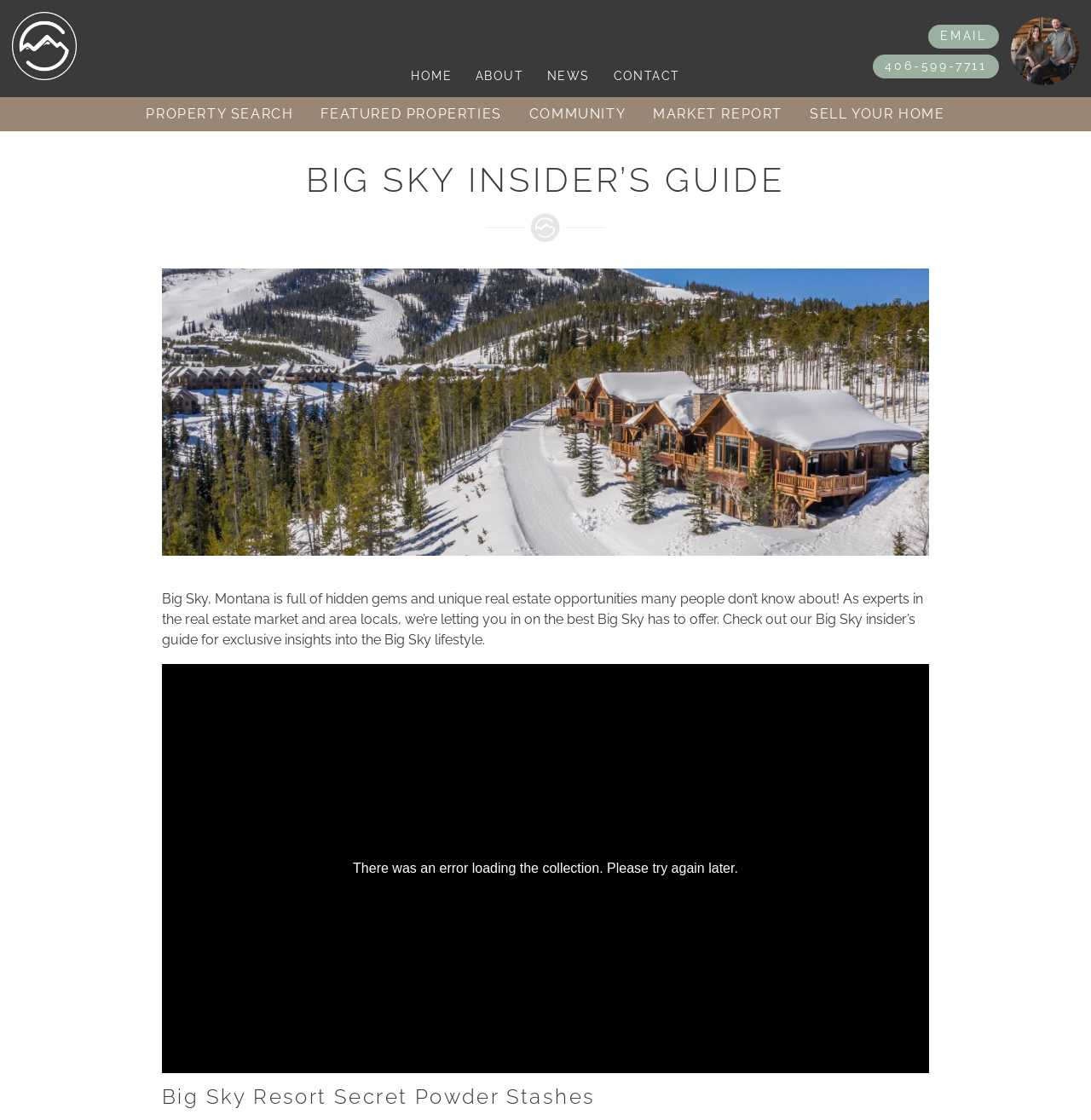How many links are there in the top navigation menu?
Using the visual information from the image, give a one-word or short-phrase answer.

4